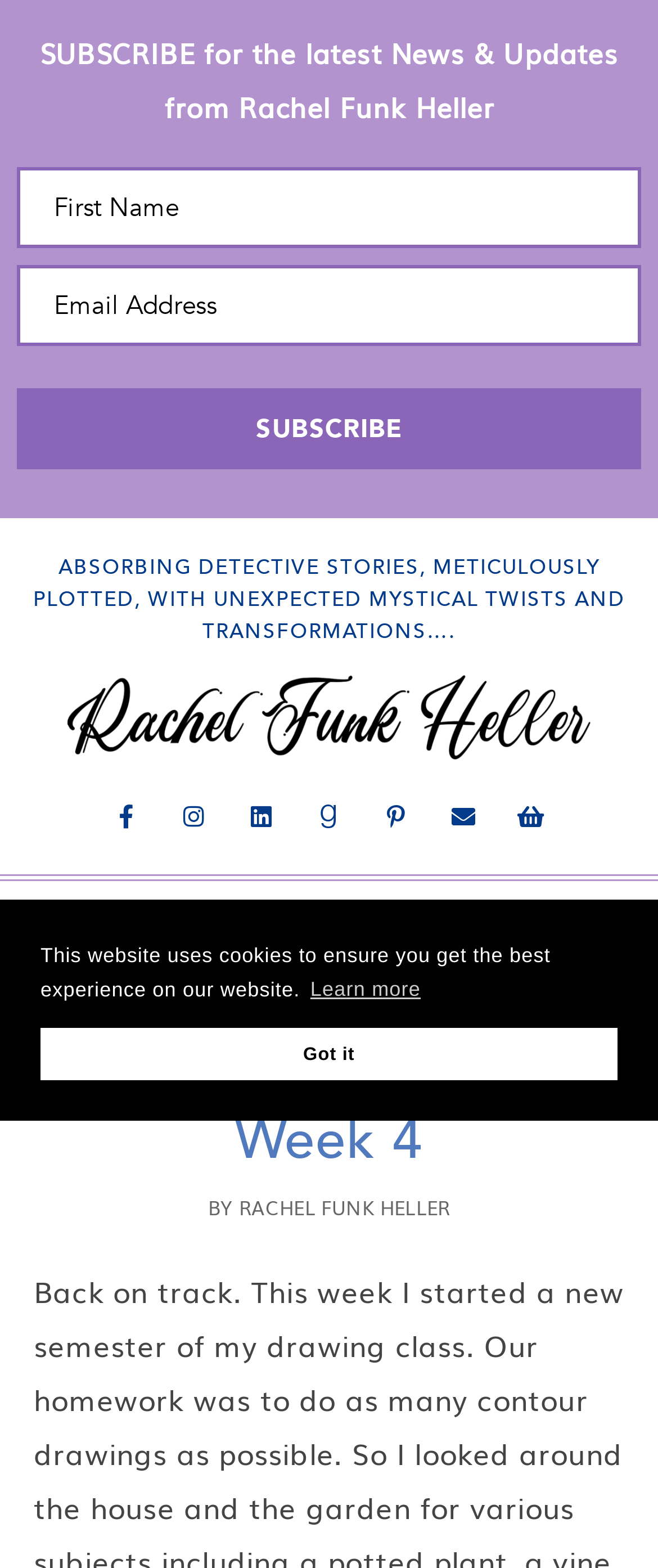Present a detailed account of what is displayed on the webpage.

This webpage is a personal blog or website of an artist, Rachel Funk Heller, with a focus on drawing and art. At the top, there is a header section that spans the entire width of the page, containing a subscription form with fields for first name and email address, along with a "SUBSCRIBE" button. Below the form, there is a promotional text that reads "ABSORBING DETECTIVE STORIES, METICULOUSLY PLOTTED, WITH UNEXPECTED MYSTICAL TWISTS AND TRANSFORMATIONS….".

To the right of the promotional text, there are six social media links, each represented by an icon, including Facebook, Instagram, LinkedIn, Goodreads, Pinterest, and an envelope symbol. Below these links, there is a secondary header section that contains the title "A Drawing a Day: Week 4" in a larger font, followed by a subheading "BY RACHEL FUNK HELLER" in a smaller font.

The main content of the webpage is likely to be below this secondary header section, although it is not explicitly described in the provided accessibility tree. There is also a cookie consent dialog at the bottom of the page, which informs users that the website uses cookies to ensure the best experience and provides options to learn more or accept the cookies.